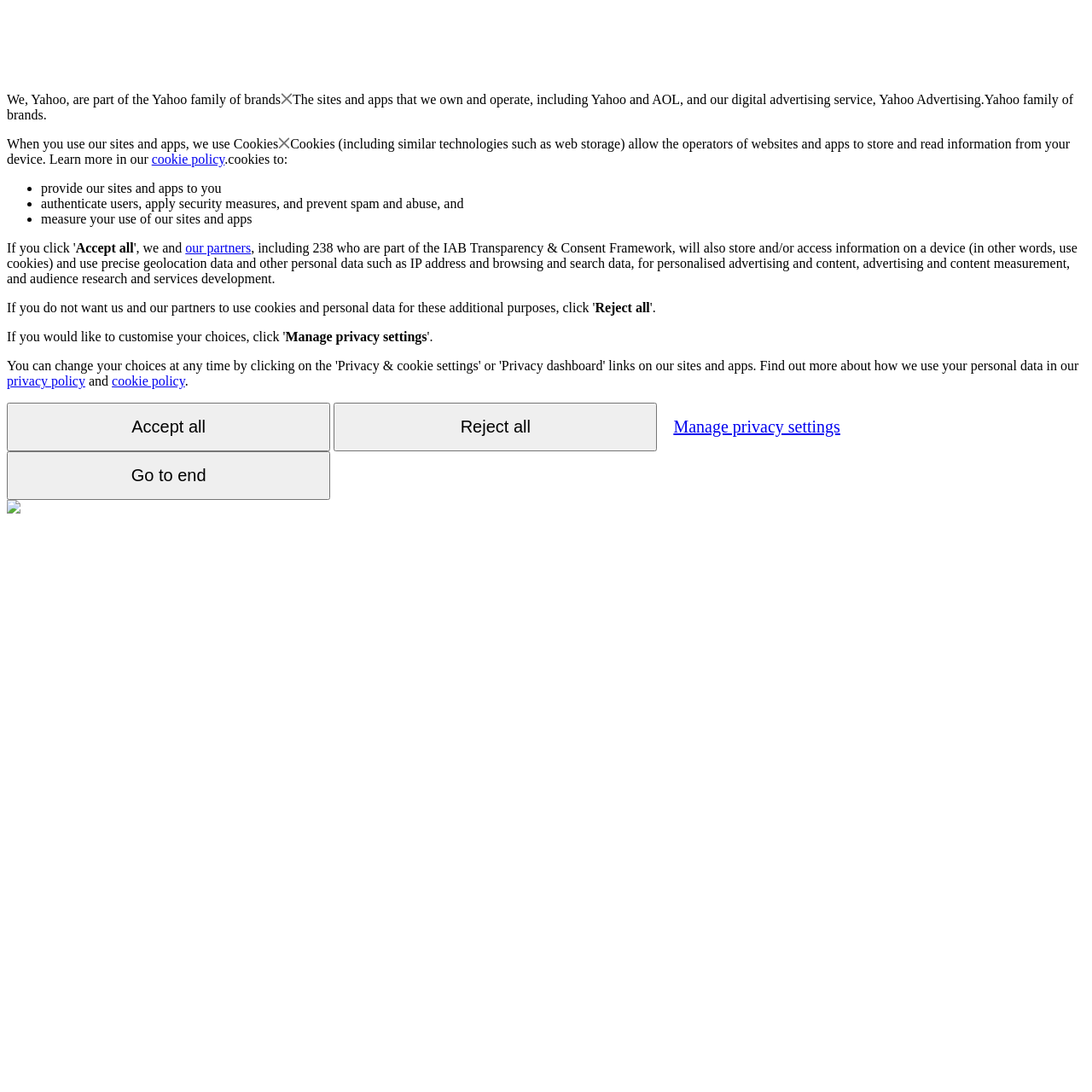What is the purpose of the 'Manage privacy settings' button?
Please provide a comprehensive answer based on the contents of the image.

The 'Manage privacy settings' button is provided as an alternative to 'Accept all' and 'Reject all', allowing users to customize their privacy settings and make informed choices about their data.